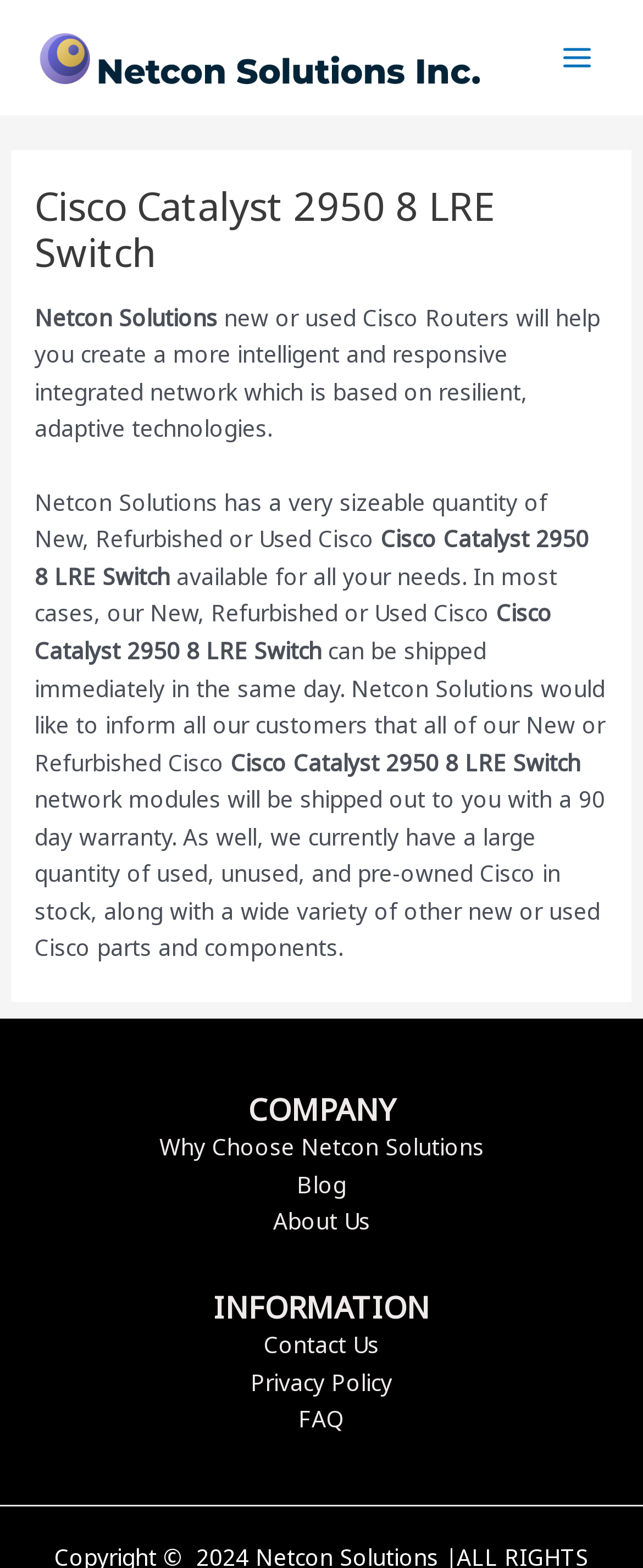Summarize the webpage in an elaborate manner.

The webpage is about the Cisco Catalyst 2950 8 LRE Switch, a product offered by Netcon Solutions. At the top left corner, there is a link to Netcon Solutions, accompanied by an image with the same name. On the top right corner, there is a button labeled "Main Menu" with an image beside it.

The main content of the webpage is divided into two sections. The top section has a header with the product name, followed by a brief description of Netcon Solutions and its offerings. The description explains how Netcon Solutions can help create a more intelligent and responsive integrated network using new or used Cisco Routers. It also mentions the availability of new, refurbished, or used Cisco products, which can be shipped immediately with a 90-day warranty.

Below the product description, there are two columns of links. The left column has headings "COMPANY" and "INFORMATION", with links to pages such as "Why Choose Netcon Solutions", "Blog", "About Us", "Contact Us", "Privacy Policy", and "FAQ". The links are arranged vertically, with the "COMPANY" links above the "INFORMATION" links.

There are no images on the page apart from the Netcon Solutions logo and the image beside the "Main Menu" button. The overall layout is organized, with clear headings and concise text.